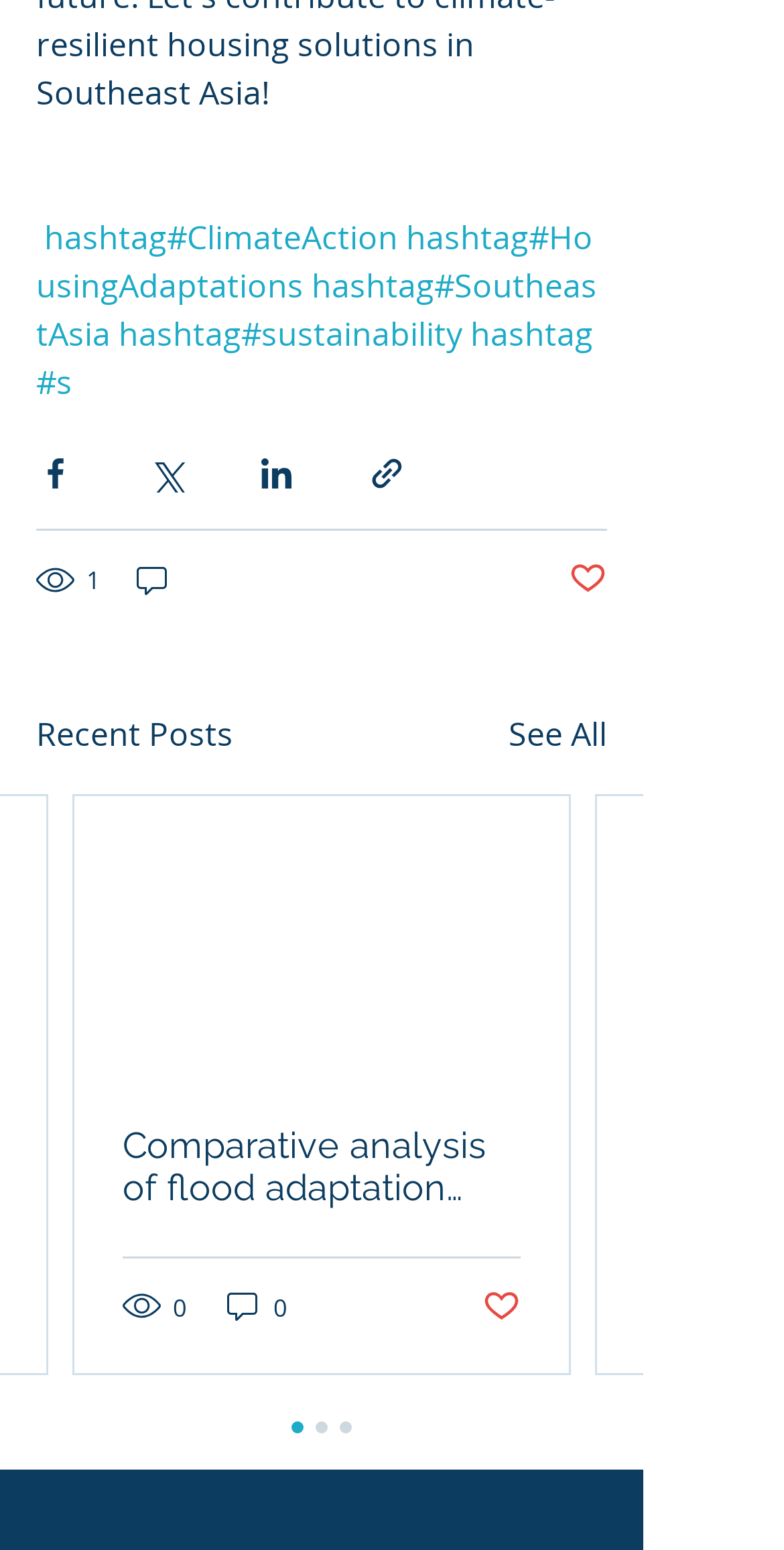Predict the bounding box coordinates for the UI element described as: "See All". The coordinates should be four float numbers between 0 and 1, presented as [left, top, right, bottom].

[0.649, 0.458, 0.774, 0.489]